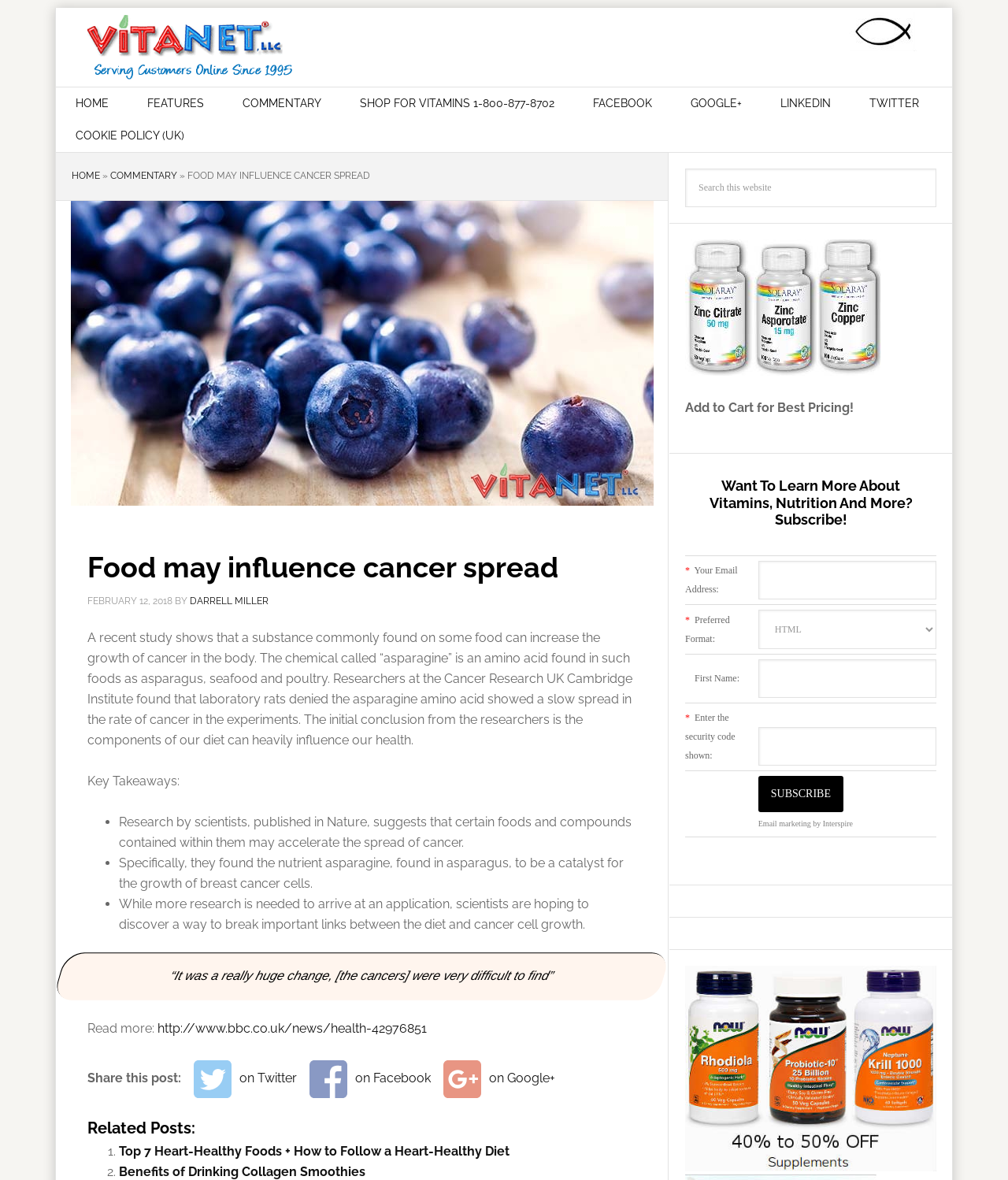Specify the bounding box coordinates of the area that needs to be clicked to achieve the following instruction: "Share this post on Twitter".

[0.192, 0.898, 0.295, 0.93]